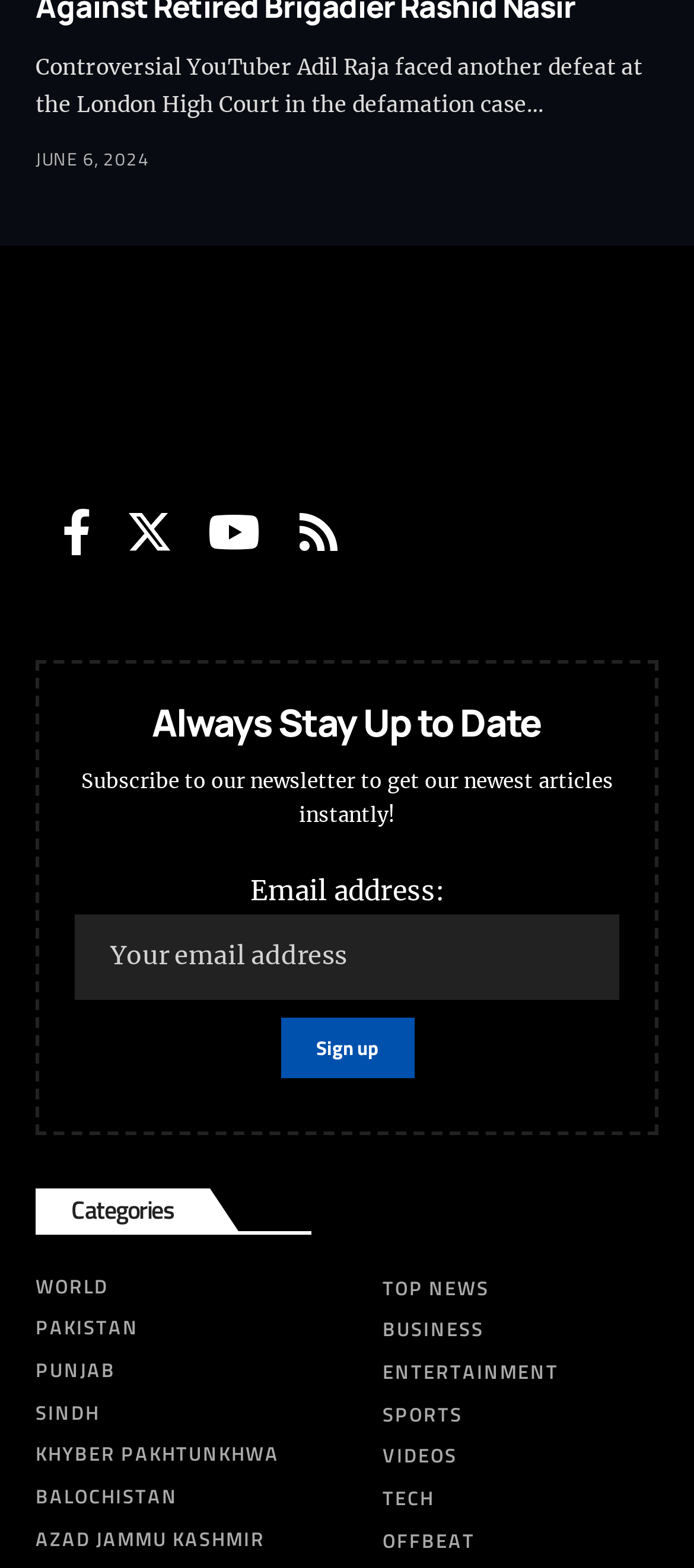Respond to the following query with just one word or a short phrase: 
What is the date of the latest article?

JUNE 6, 2024